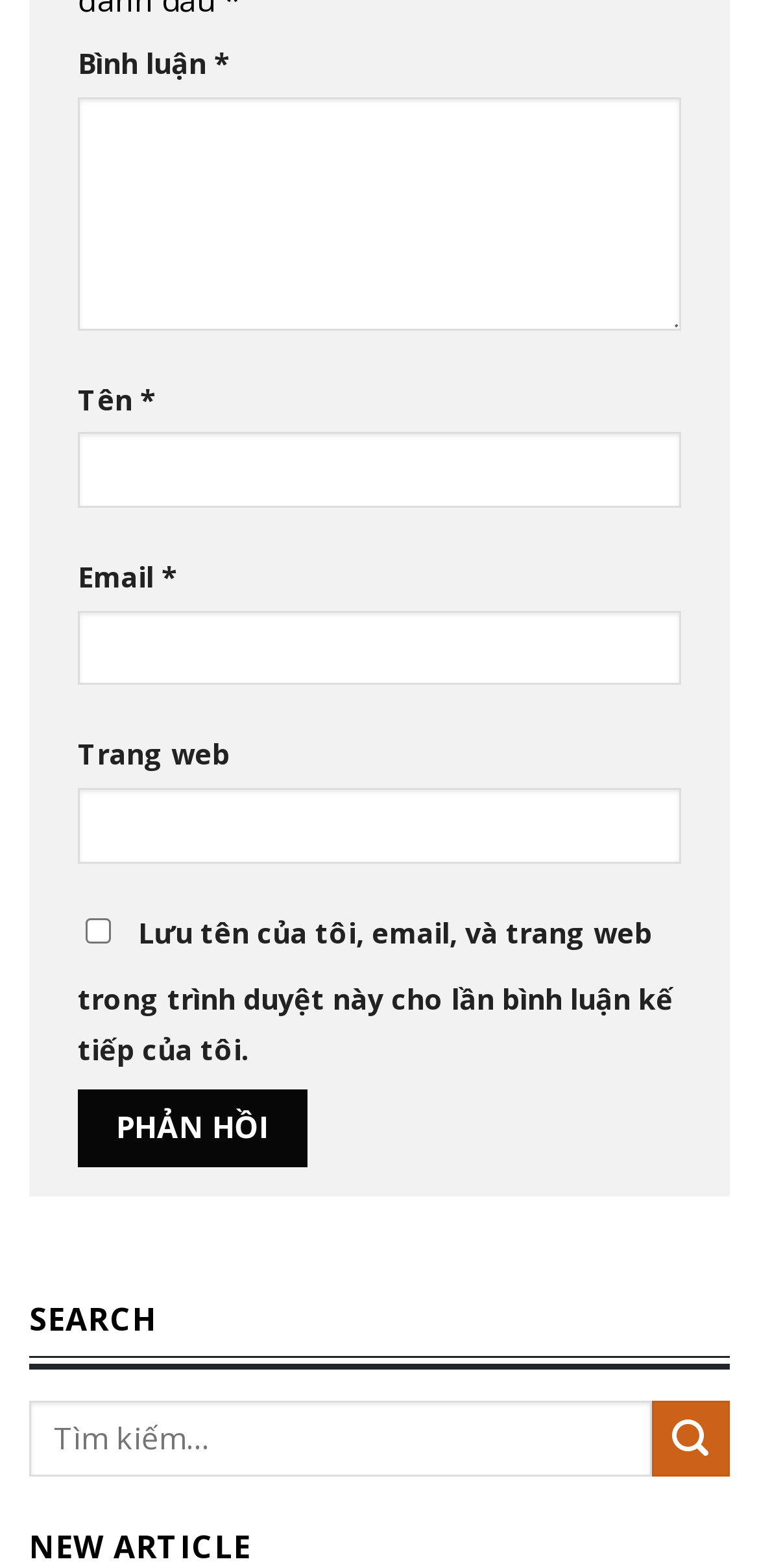What is the purpose of the search box?
From the image, provide a succinct answer in one word or a short phrase.

Search